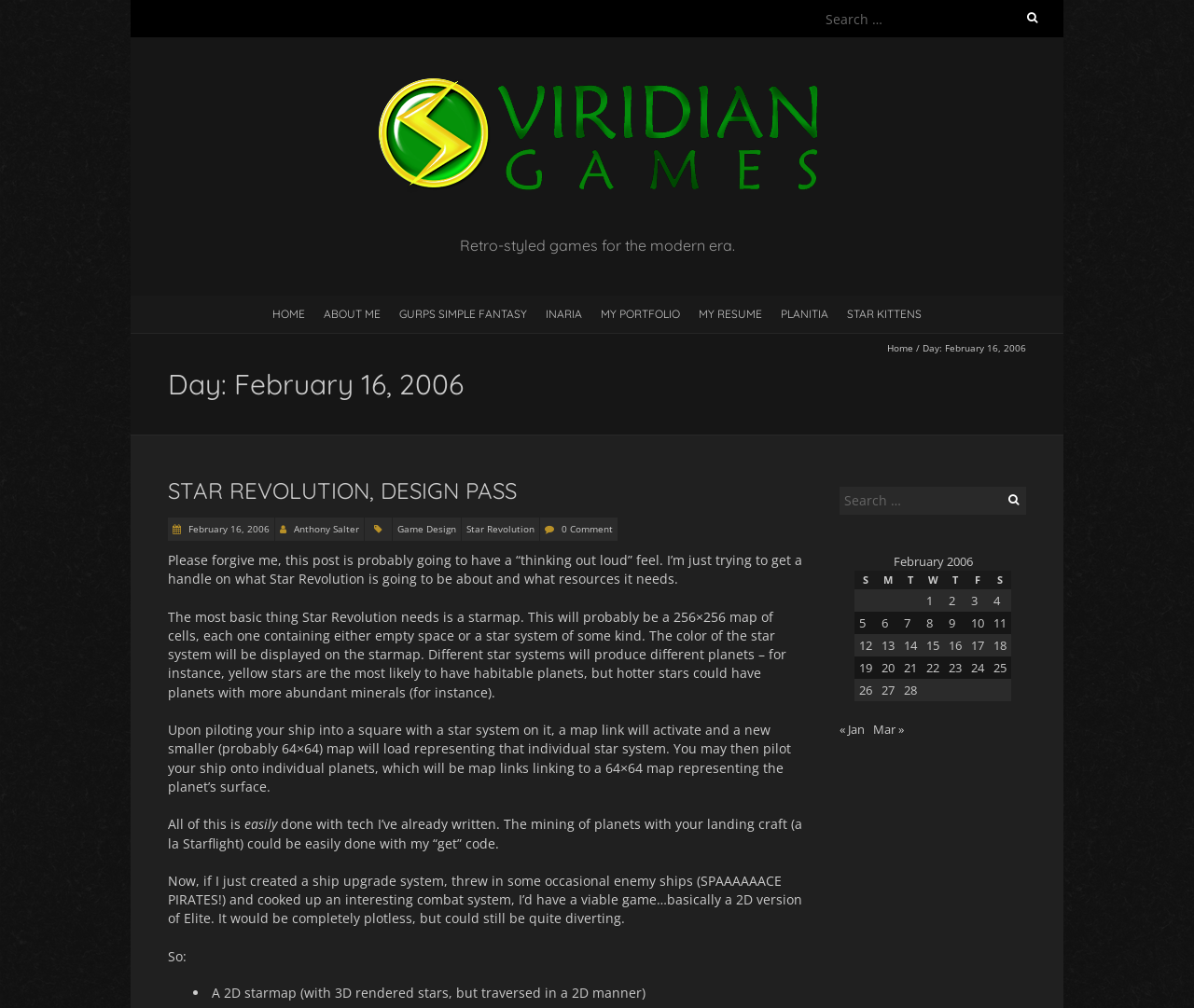What is the name of the game being discussed?
Refer to the image and provide a concise answer in one word or phrase.

Star Revolution